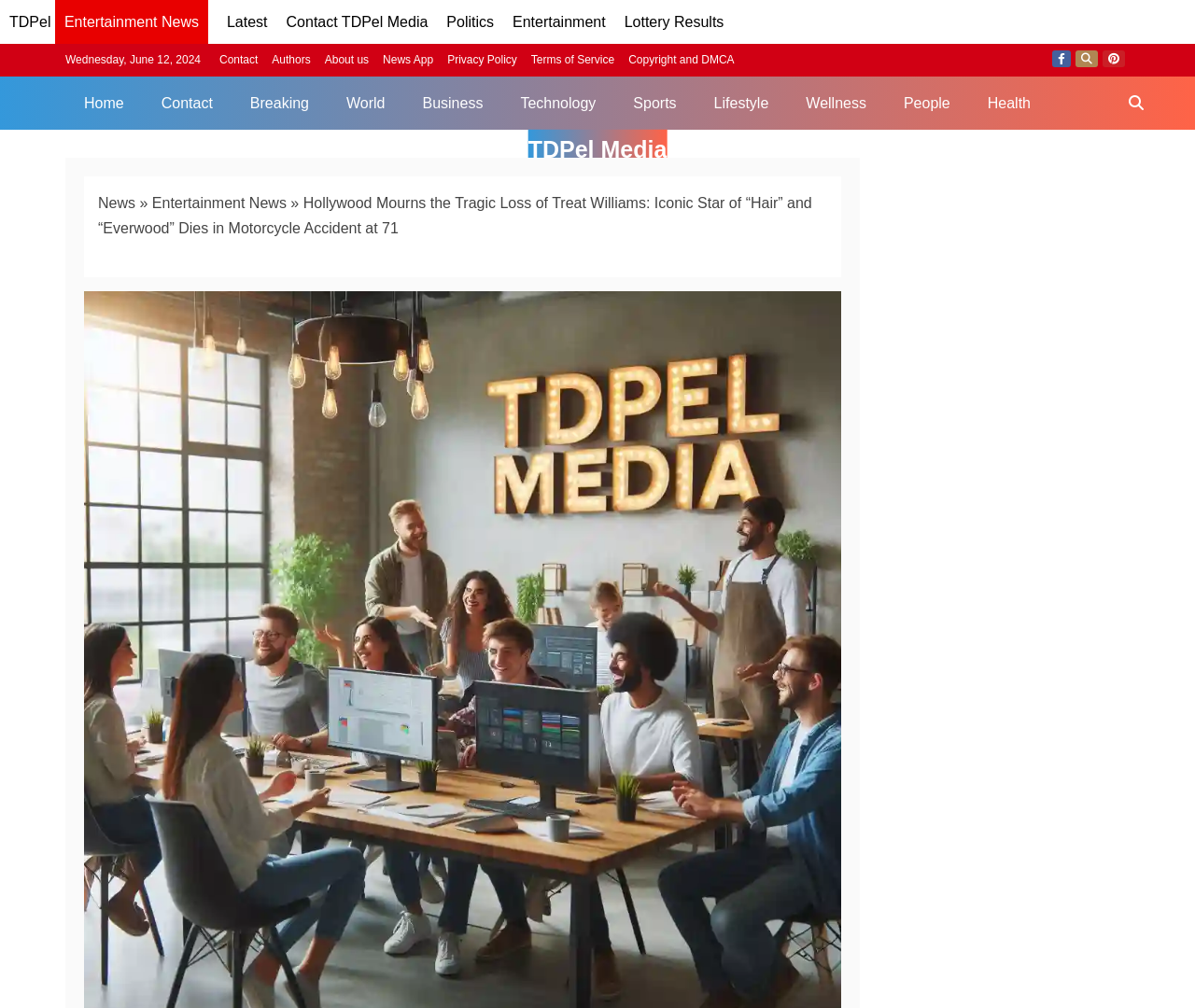How many social media links are present on the webpage?
Based on the visual, give a brief answer using one word or a short phrase.

3